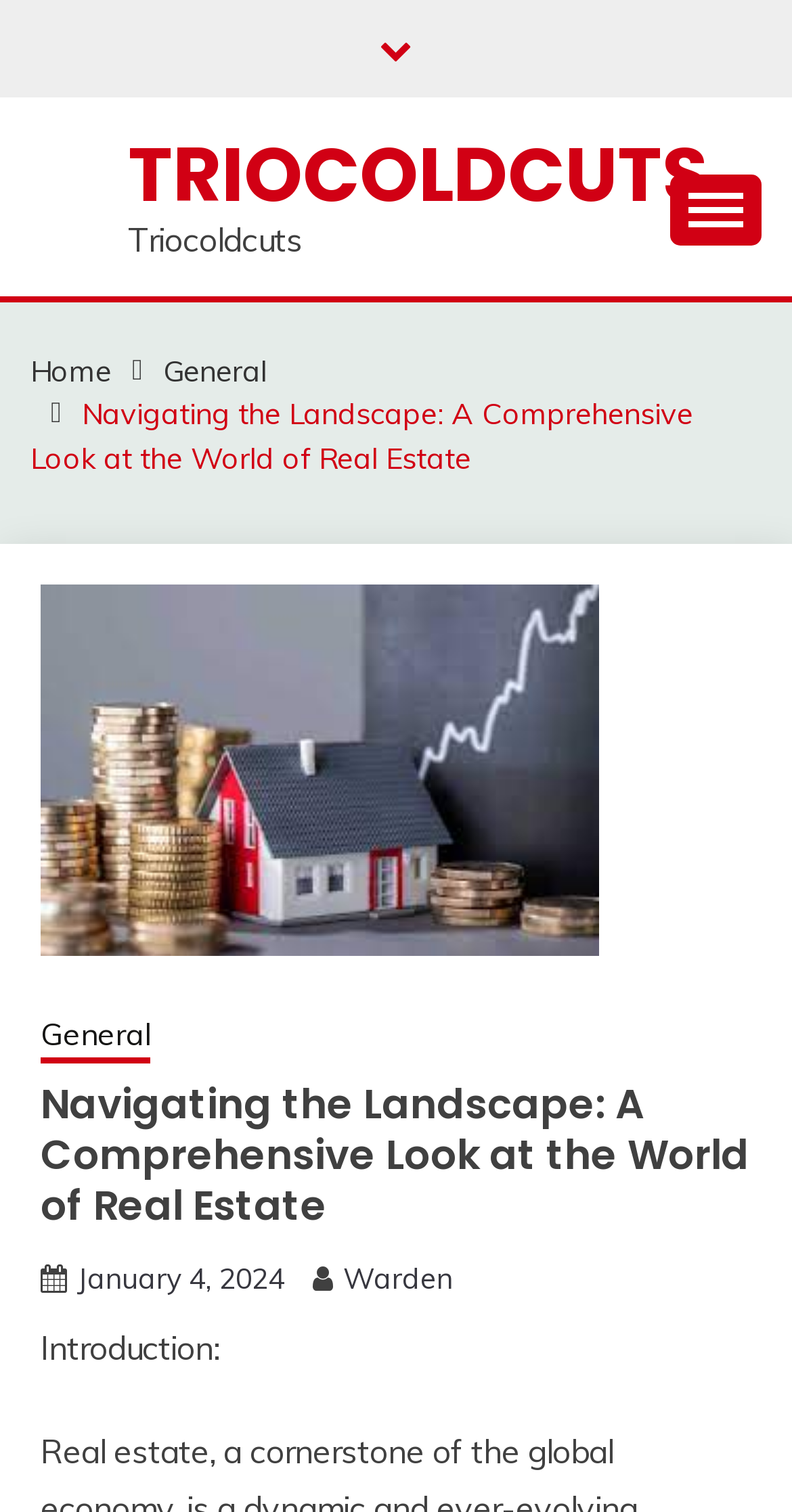Please find the bounding box coordinates of the clickable region needed to complete the following instruction: "Visit the Business page". The bounding box coordinates must consist of four float numbers between 0 and 1, i.e., [left, top, right, bottom].

None